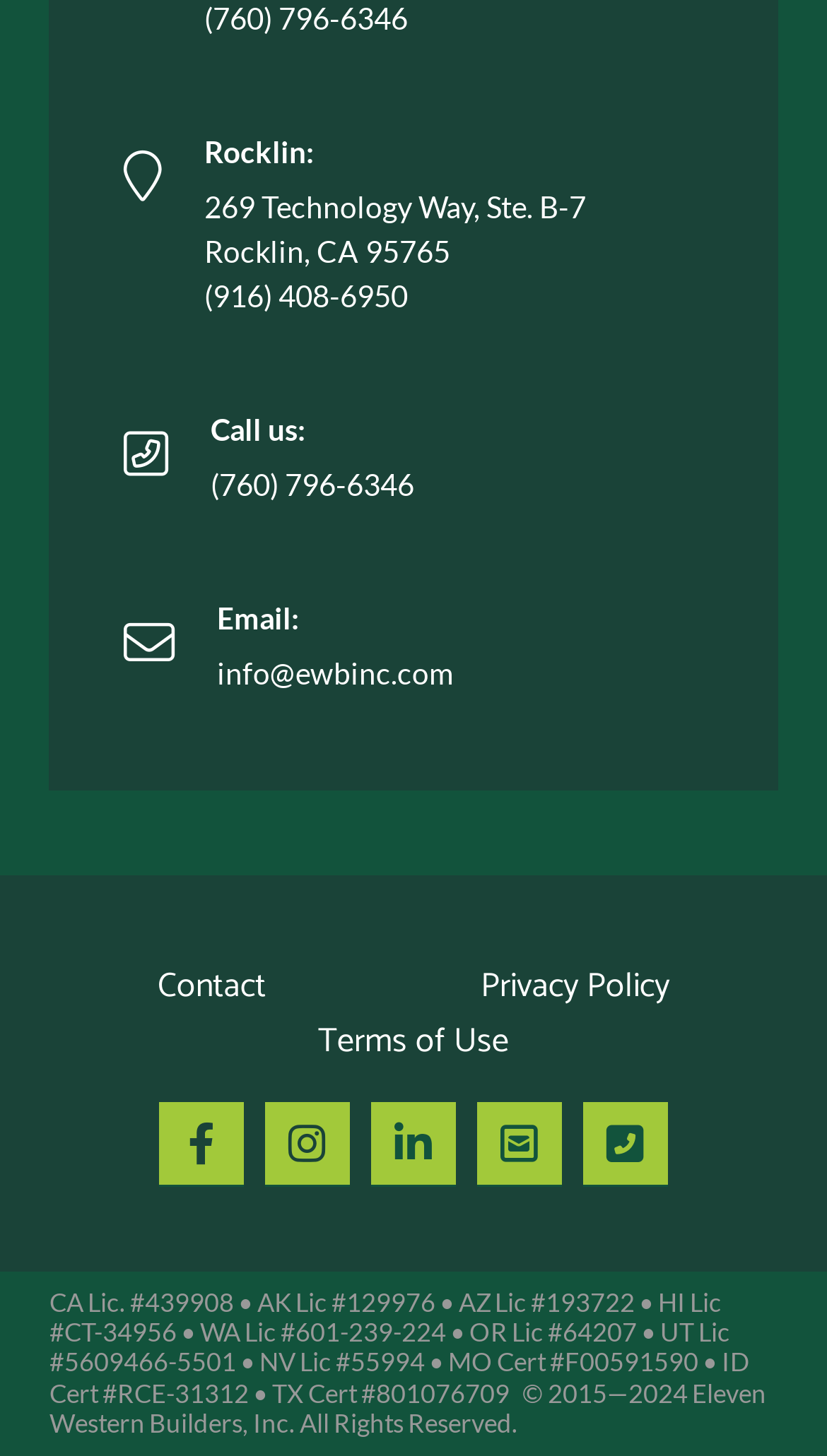Answer the question in one word or a short phrase:
What is the company's email address?

info@ewbinc.com